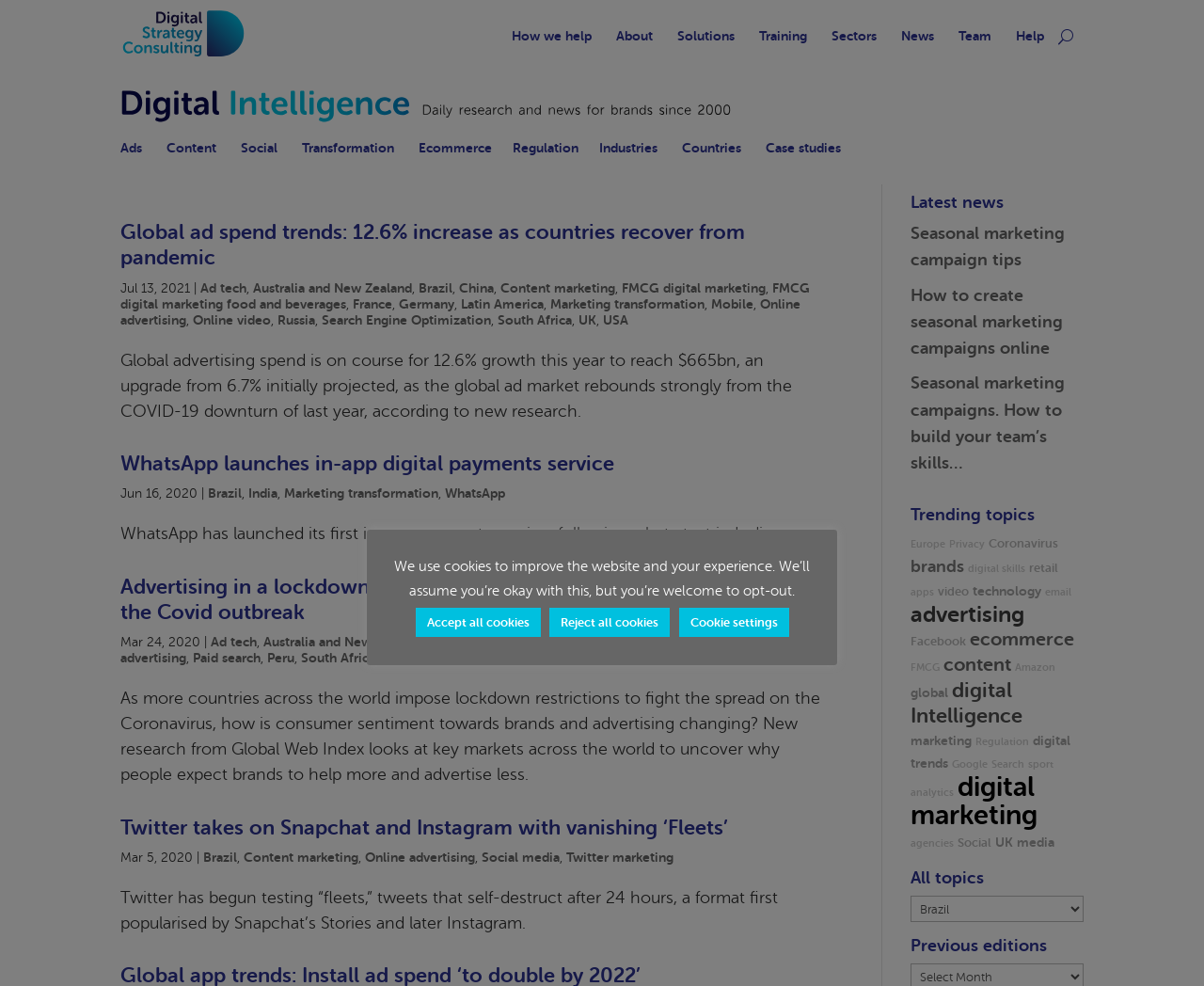Provide the bounding box coordinates for the UI element described in this sentence: "Social". The coordinates should be four float values between 0 and 1, i.e., [left, top, right, bottom].

[0.795, 0.848, 0.824, 0.861]